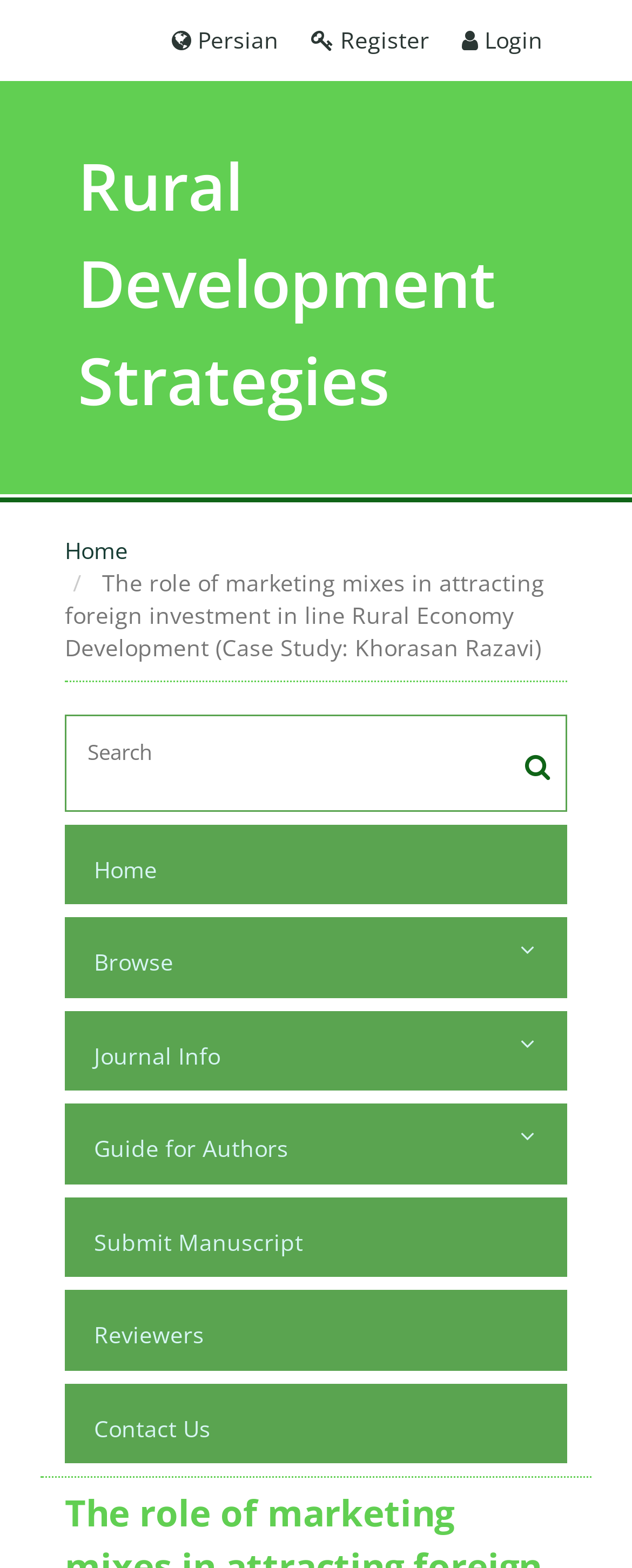Please answer the following question using a single word or phrase: 
What are the main sections of the webpage?

Home, Browse, Journal Info, etc.